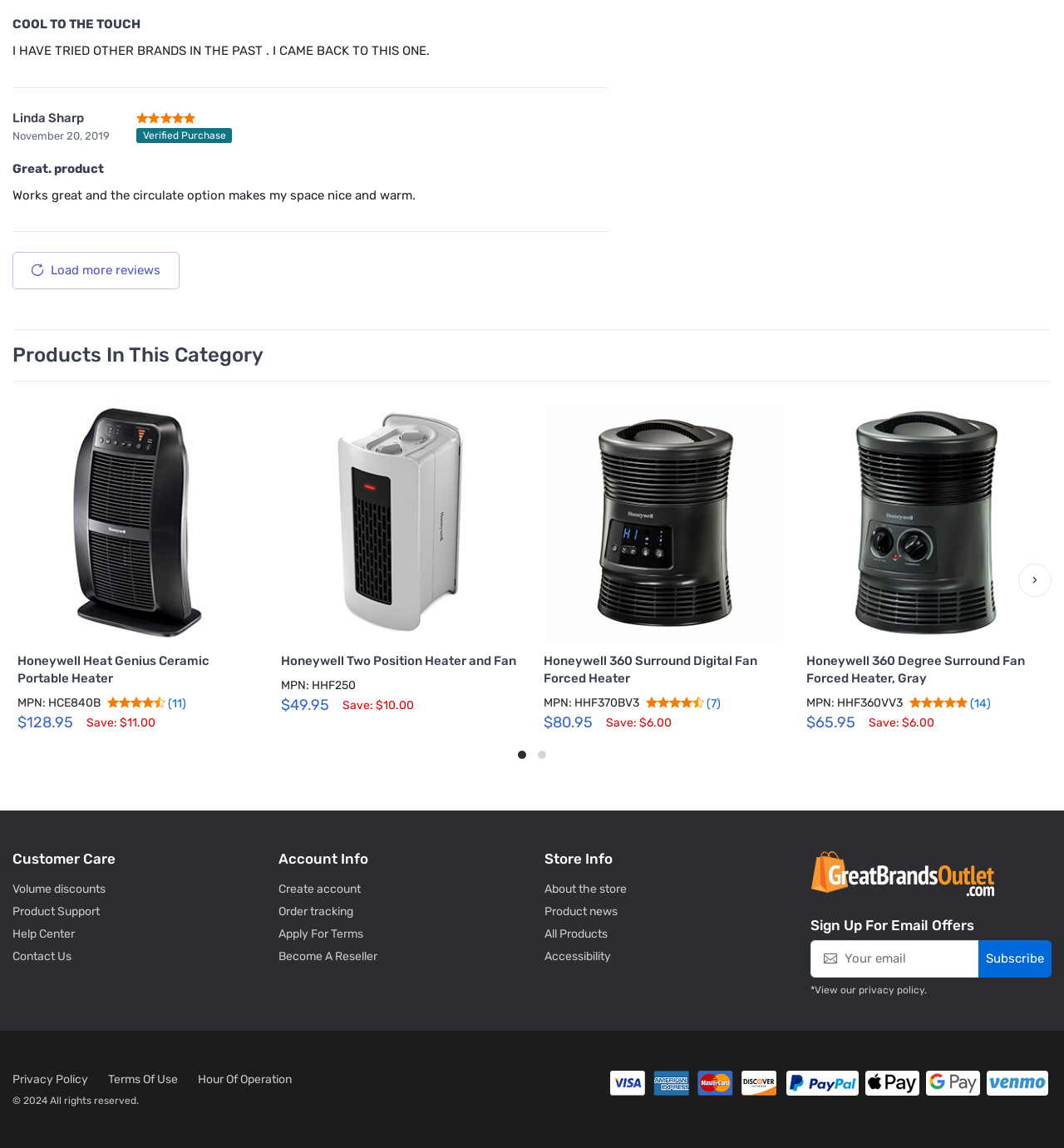Can you identify the bounding box coordinates of the clickable region needed to carry out this instruction: 'Click the 'Previous' button'? The coordinates should be four float numbers within the range of 0 to 1, stated as [left, top, right, bottom].

[0.012, 0.491, 0.043, 0.52]